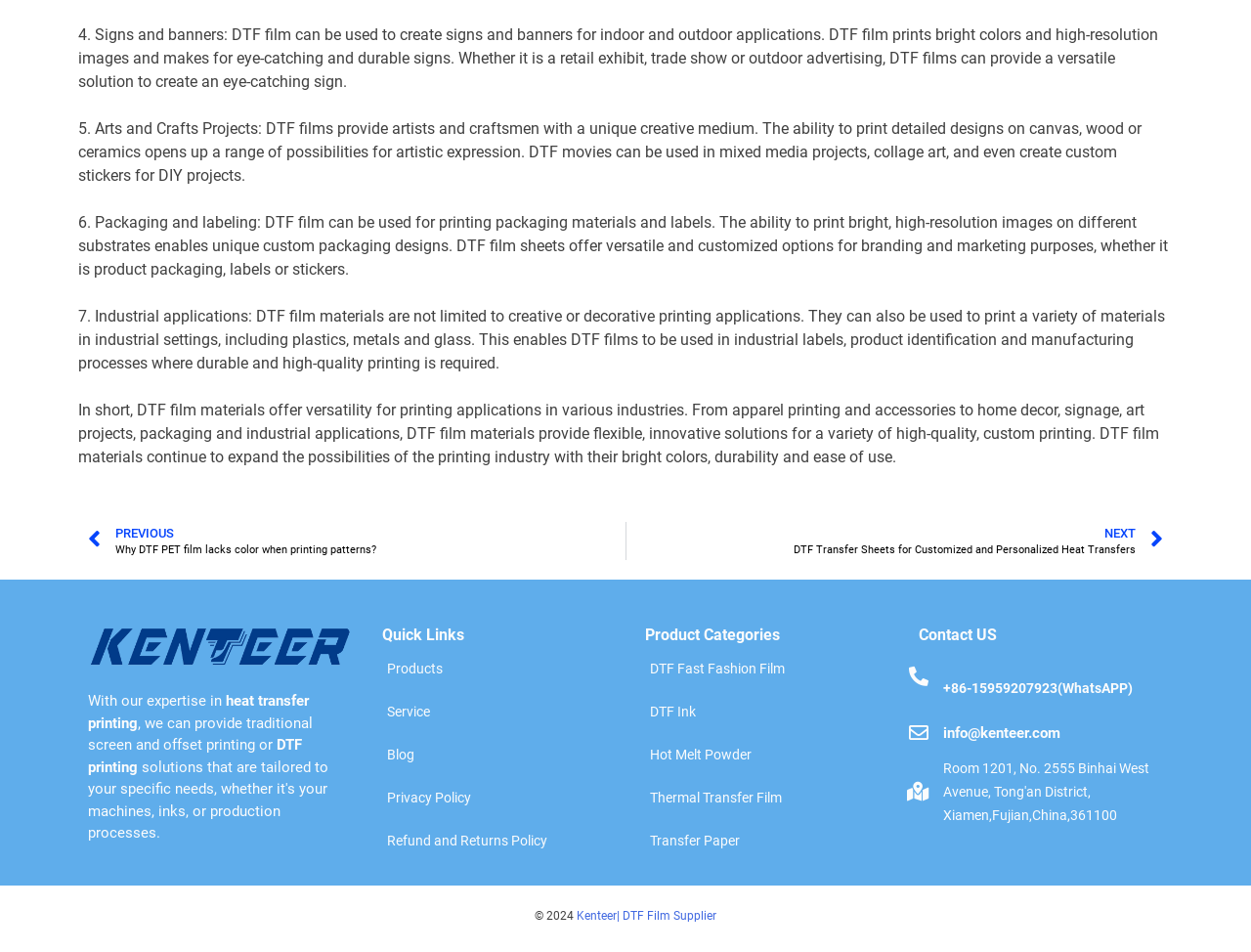What is the purpose of DTF film in industrial settings?
Please craft a detailed and exhaustive response to the question.

According to the webpage, DTF film materials are used in industrial settings for printing a variety of materials, including plastics, metals, and glass, where durable and high-quality printing is required.